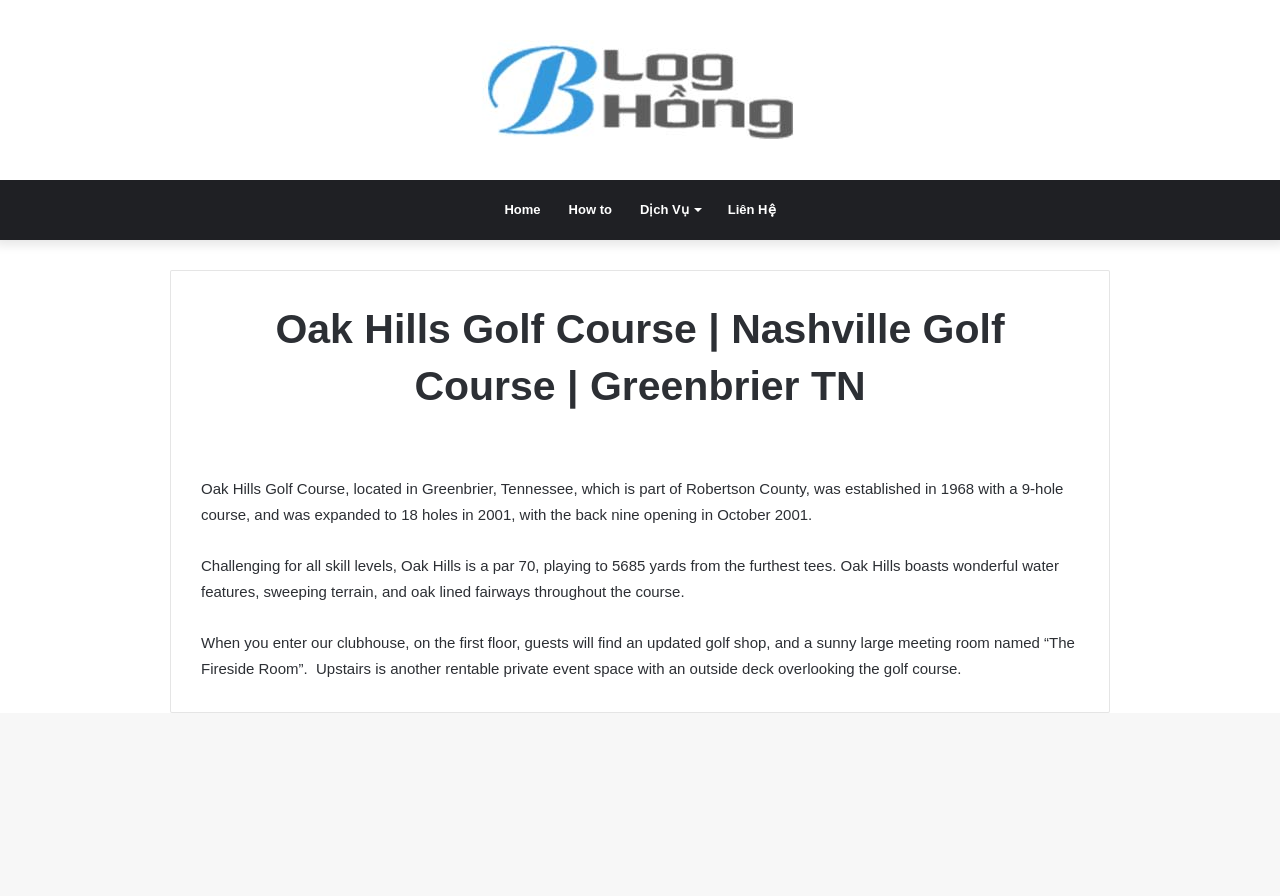Analyze the image and deliver a detailed answer to the question: How many holes did Oak Hills Golf Course have initially?

I found the answer by reading the first sentence of the main article, which states 'Oak Hills Golf Course, located in Greenbrier, Tennessee, which is part of Robertson County, was established in 1968 with a 9-hole course, and was expanded to...'.